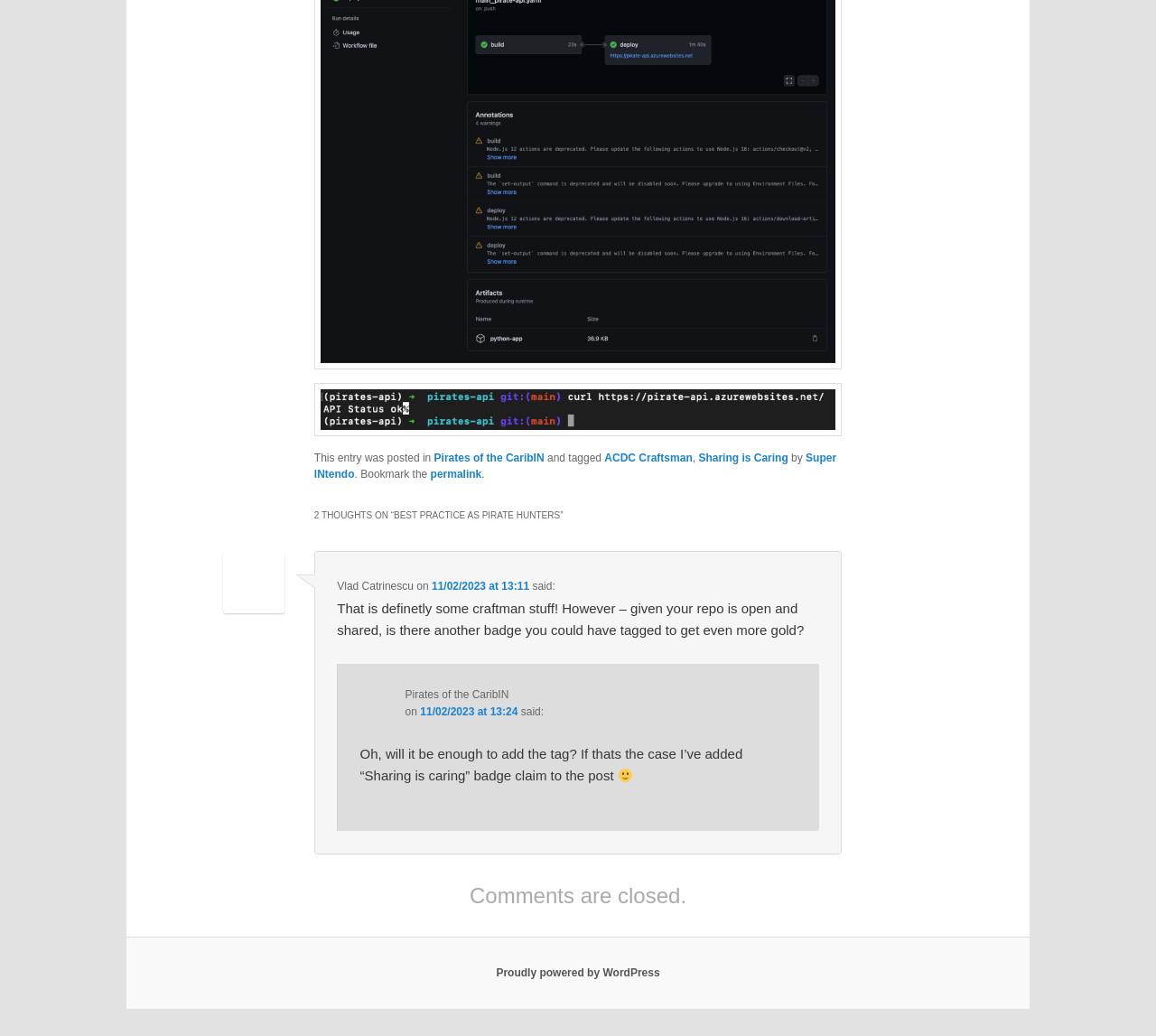Please specify the bounding box coordinates in the format (top-left x, top-left y, bottom-right x, bottom-right y), with all values as floating point numbers between 0 and 1. Identify the bounding box of the UI element described by: permalink

[0.372, 0.452, 0.417, 0.464]